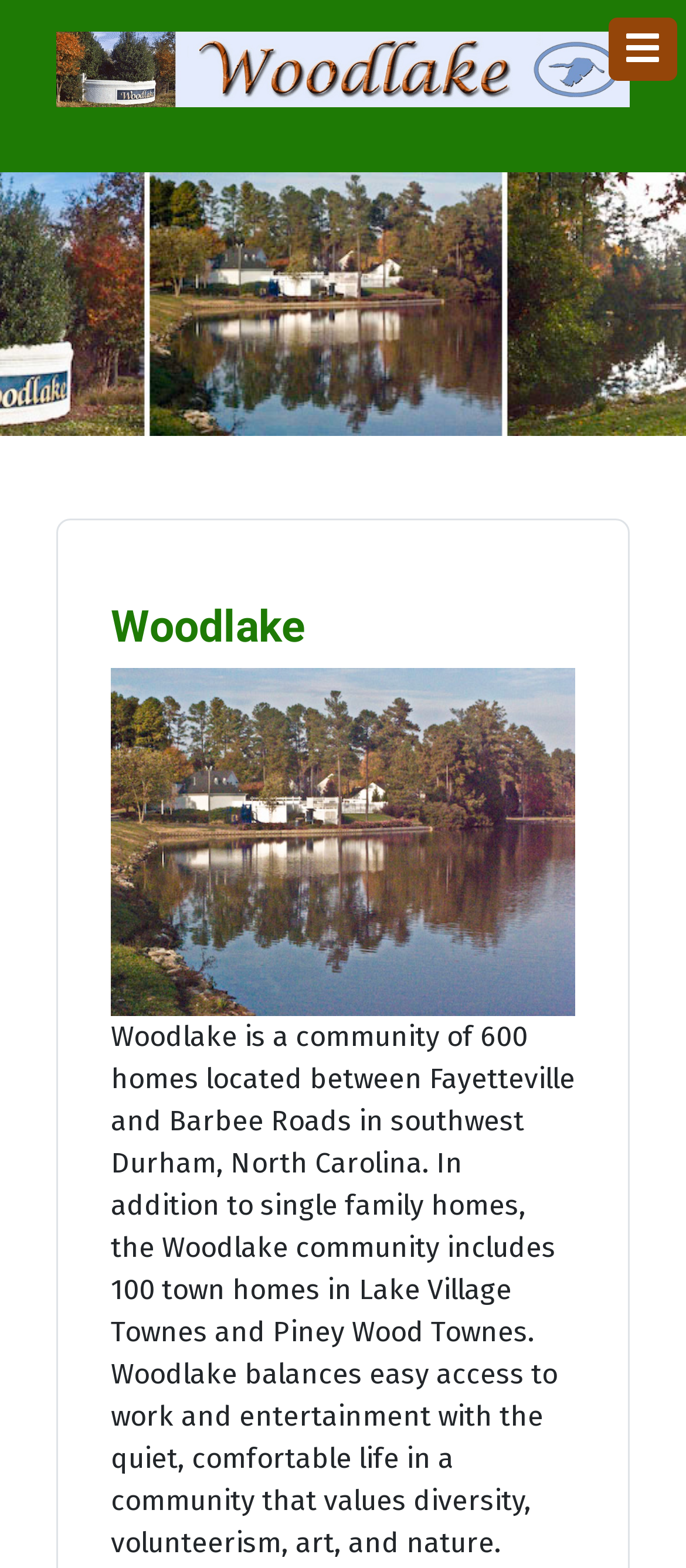Provide the bounding box coordinates, formatted as (top-left x, top-left y, bottom-right x, bottom-right y), with all values being floating point numbers between 0 and 1. Identify the bounding box of the UI element that matches the description: alt="Woodlake Community"

[0.082, 0.02, 0.918, 0.063]